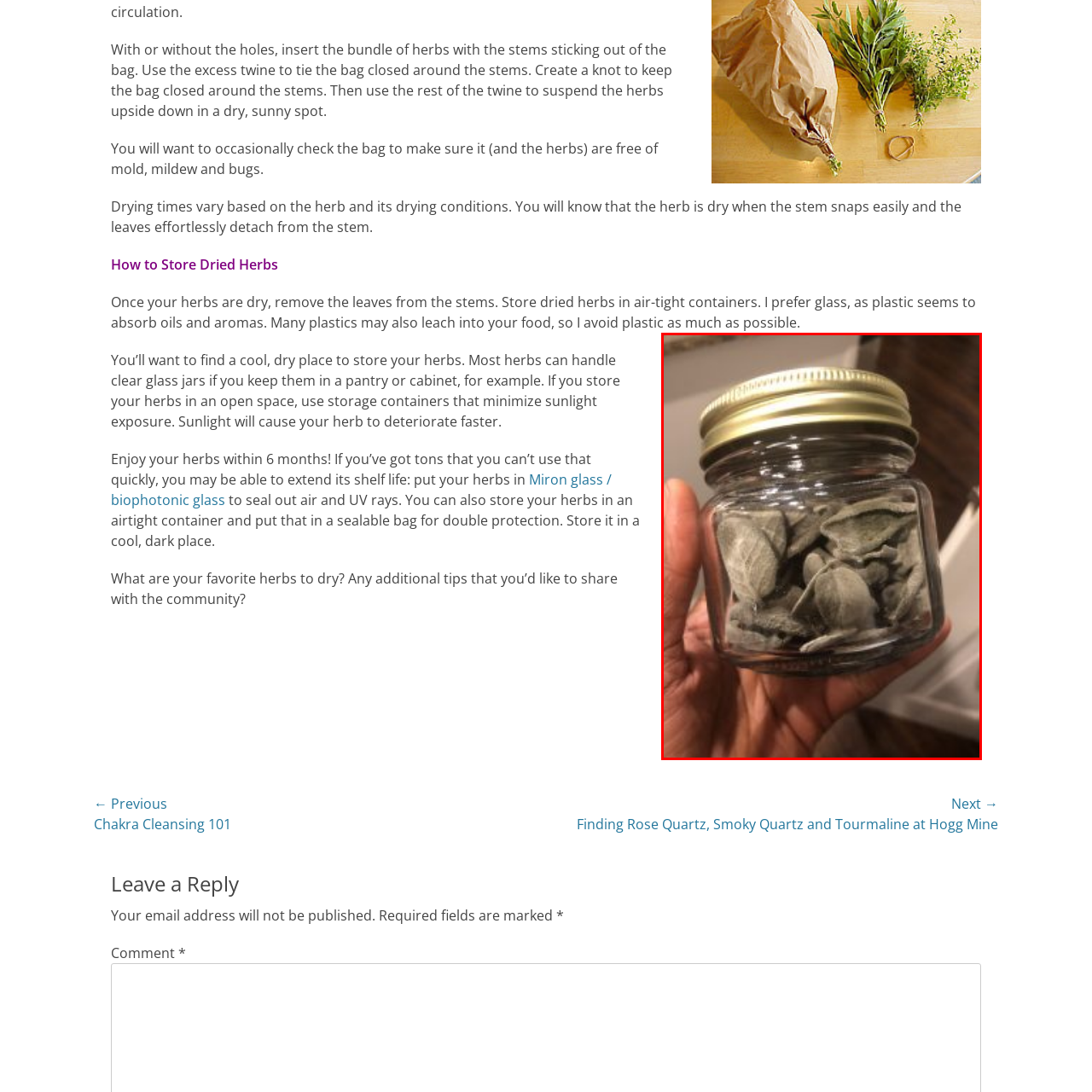Examine the image indicated by the red box and respond with a single word or phrase to the following question:
Why is plastic avoided in storing dried herbs?

To prevent leaching